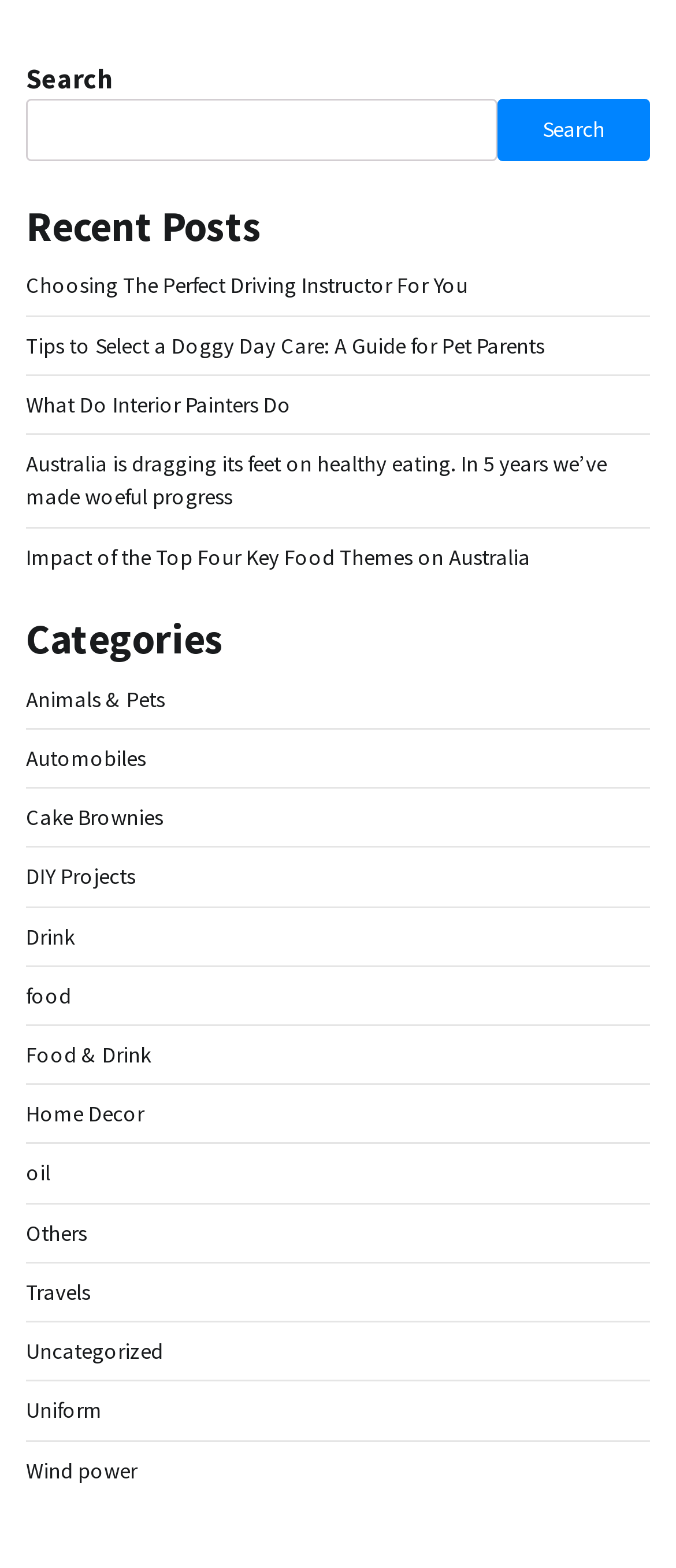Based on the element description: "alt="Gulf of Mexico Research Initiative"", identify the bounding box coordinates for this UI element. The coordinates must be four float numbers between 0 and 1, listed as [left, top, right, bottom].

None